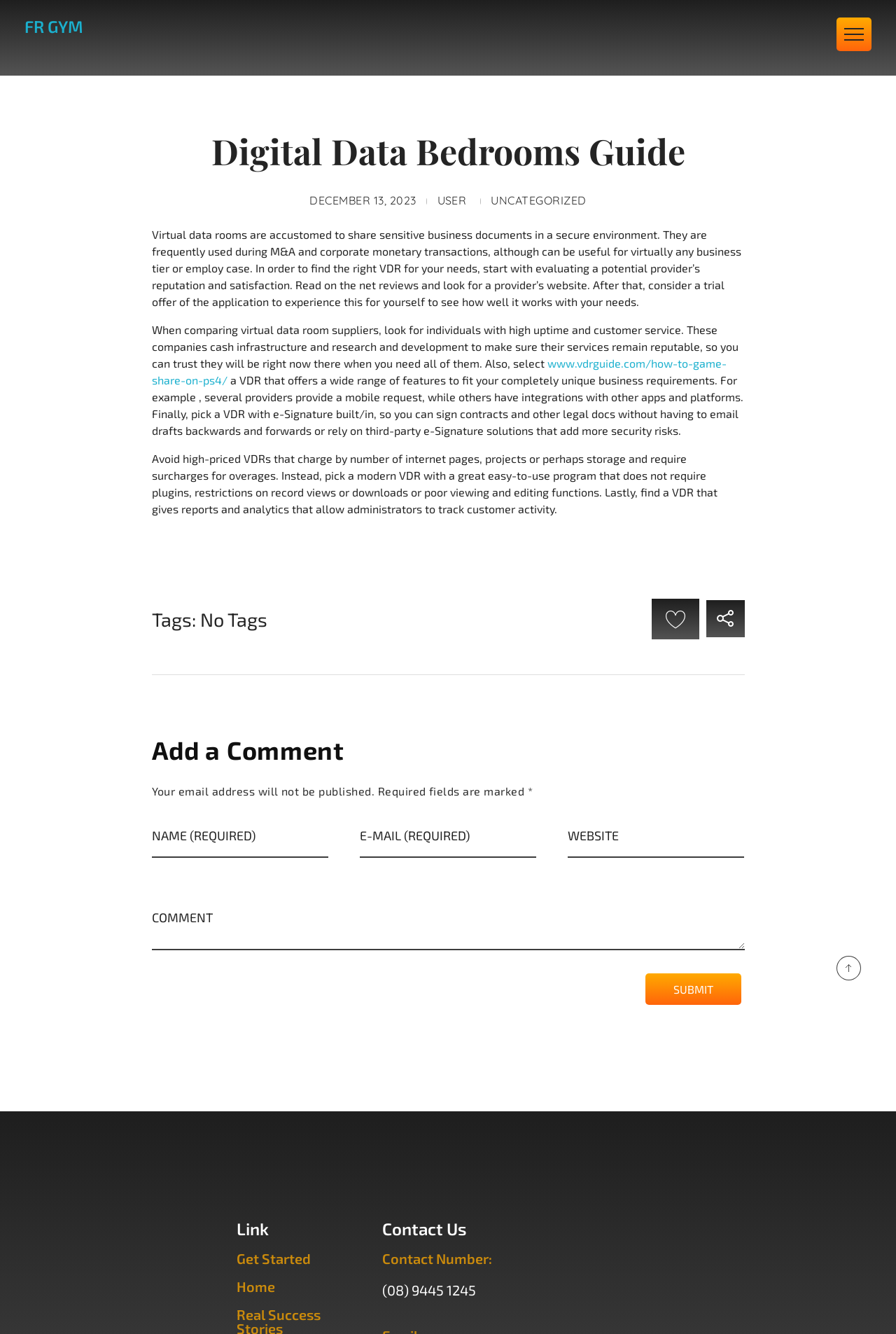What information can administrators track with a VDR?
From the screenshot, provide a brief answer in one word or phrase.

Customer activity